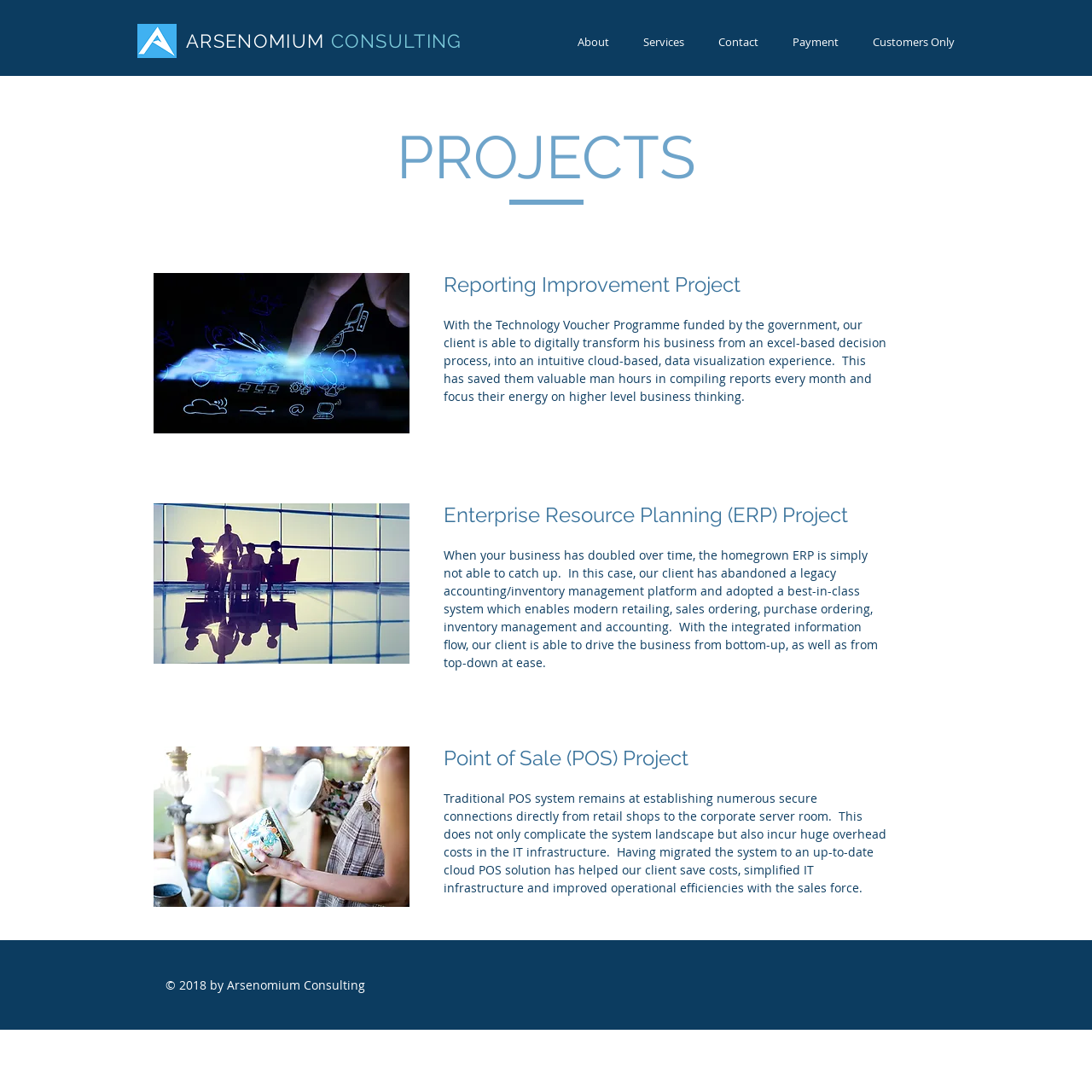Explain the webpage in detail, including its primary components.

The webpage is about Arsenomium Consulting's projects. At the top left, there is a logo of Arsenomium in blue color. Next to the logo, there is a heading "ARSENOMIUM CONSULTING" which is also a link. Below the heading, there is a navigation menu with links to "About", "Services", "Contact", "Payment", and "Customers Only".

The main content of the webpage is divided into sections, each representing a project. The first section is titled "PROJECTS" and is located at the top center of the page. Below the title, there are three projects showcased, each with an image and a description. The first project is about "Reporting Improvement Project" and has an image related to digital social media. The description explains how the project helped the client to digitally transform their business.

The second project is about "Enterprise Resource Planning (ERP) Project" and has an image related to retail. The description explains how the project helped the client to adopt a best-in-class system for modern retailing and inventory management.

The third project is about "Point of Sale (POS) Project" and has an image related to an antique shop. The description explains how the project helped the client to migrate to a cloud POS solution, saving costs and improving operational efficiencies.

At the bottom of the page, there is a copyright notice "© 2018 by Arsenomium Consulting" located at the center.